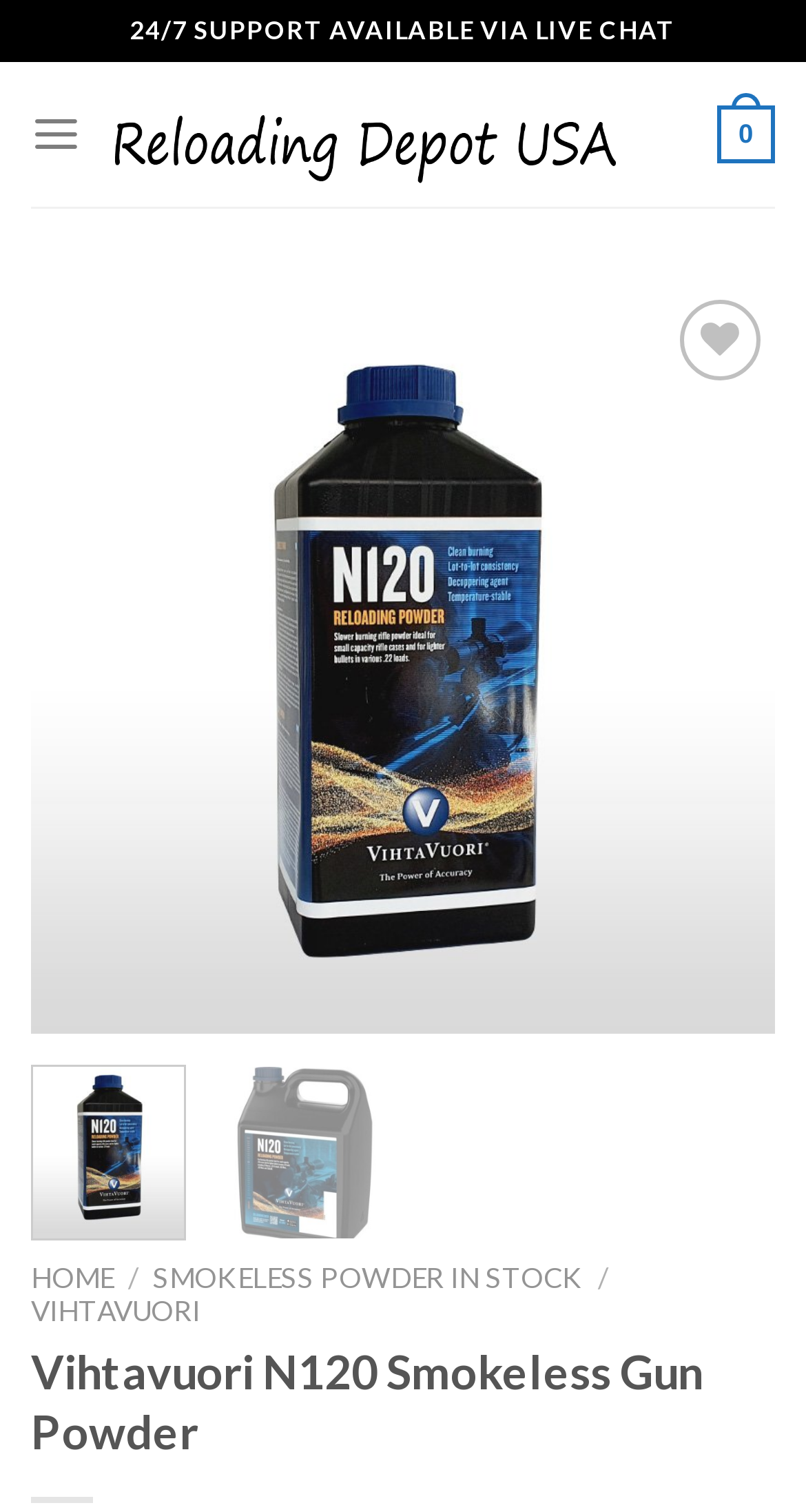Detail the various sections and features of the webpage.

The webpage is about Vihtavuori N120 Smokeless Gun Powder, a product used by top shooters and producers in the shooting industry. At the top of the page, there is a 24/7 support notification, indicating that live chat support is available. Below this, there is a logo of Reloading Depot USA, which is also a clickable link. 

To the left of the logo, there is a menu link. On the opposite side, there is a link with a "0" label, which has a wishlist button and an "Add to wishlist" link below it. 

Below these elements, there is a large figure that takes up most of the width of the page, containing an image of the product. Above the image, there are navigation buttons, "Previous" and "Next", which are likely used to browse through product images. 

At the bottom of the page, there is a navigation menu with links to "HOME", "SMOKELESS POWDER IN STOCK", and "VIHTAVUORI". The main heading of the page, "Vihtavuori N120 Smokeless Gun Powder", is located at the very bottom of the page.